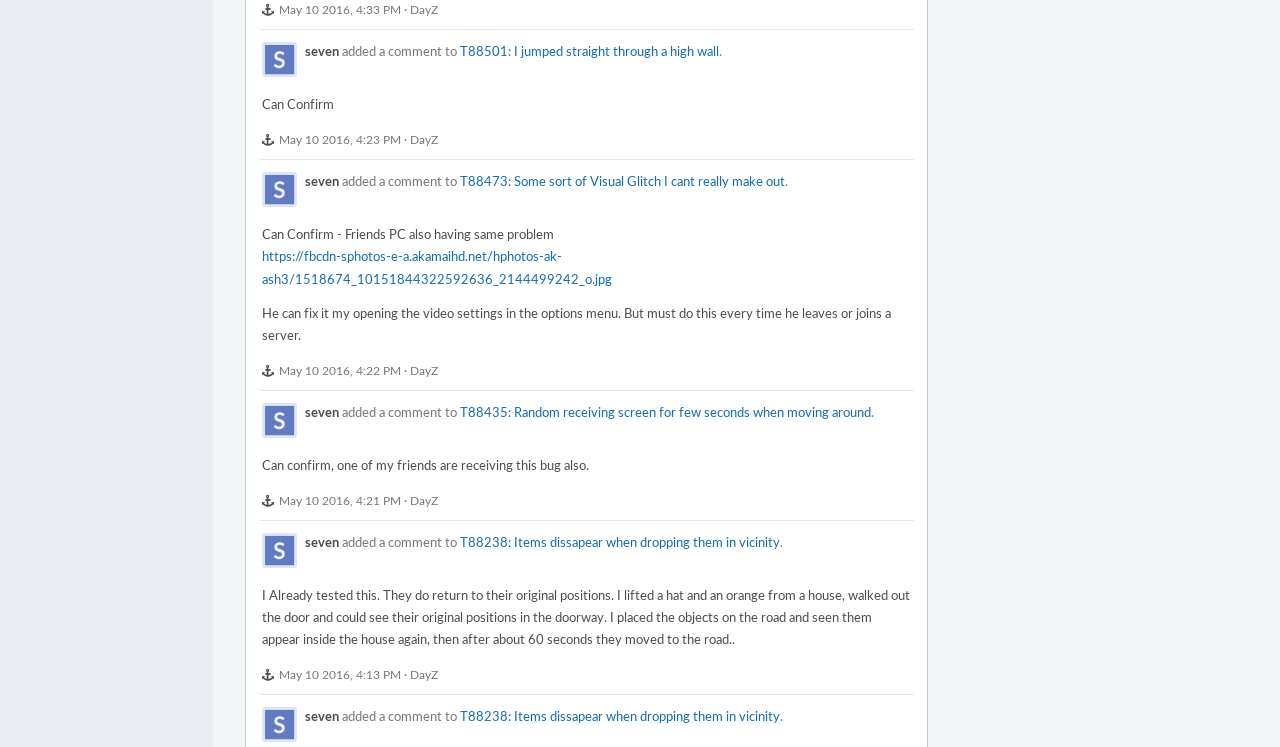Determine the bounding box for the UI element described here: "slot online gacor".

None